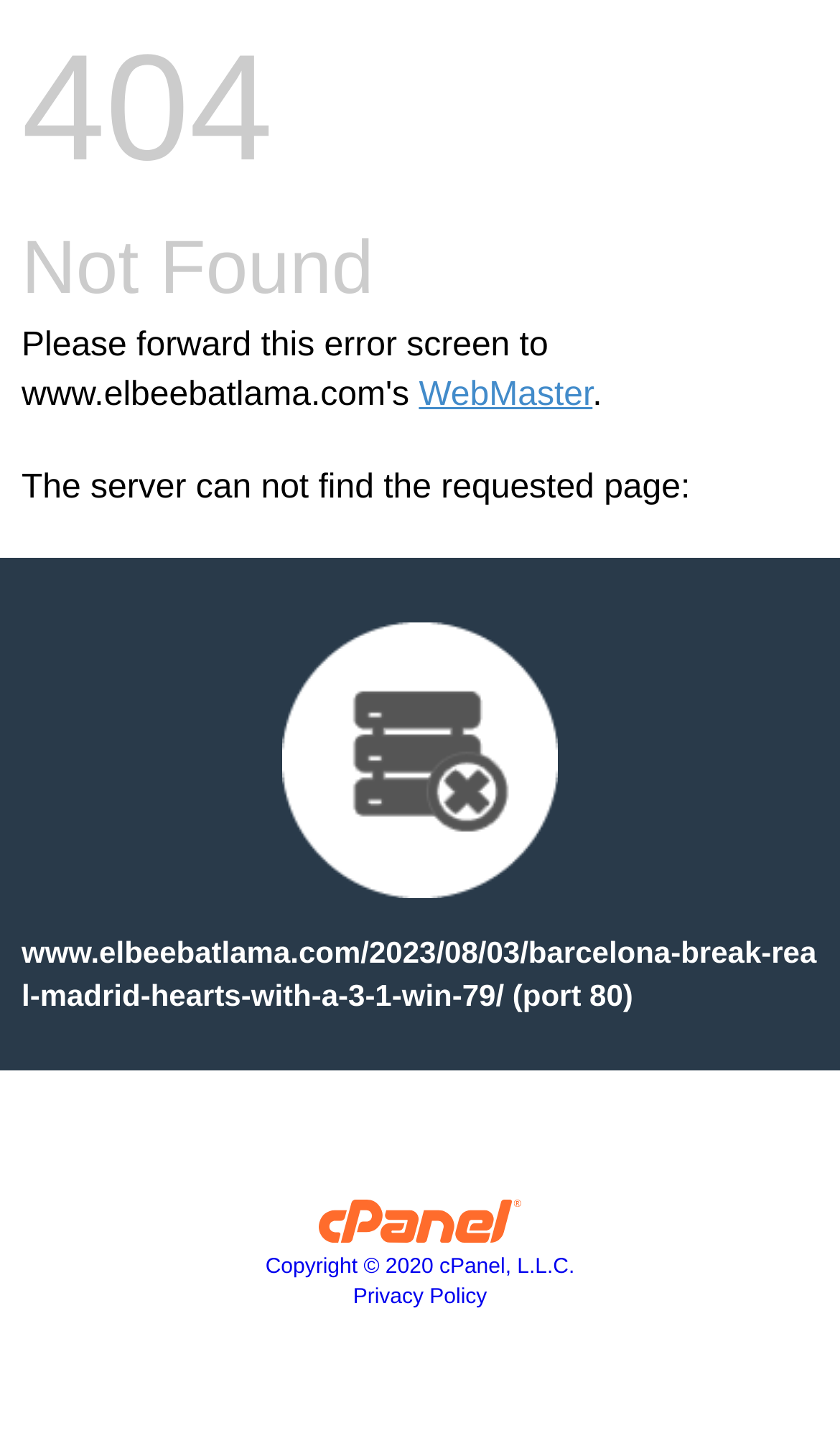With reference to the screenshot, provide a detailed response to the question below:
What is the link to the privacy policy?

The link to the privacy policy is displayed at the bottom of the webpage, and it is labeled as 'Privacy Policy'.